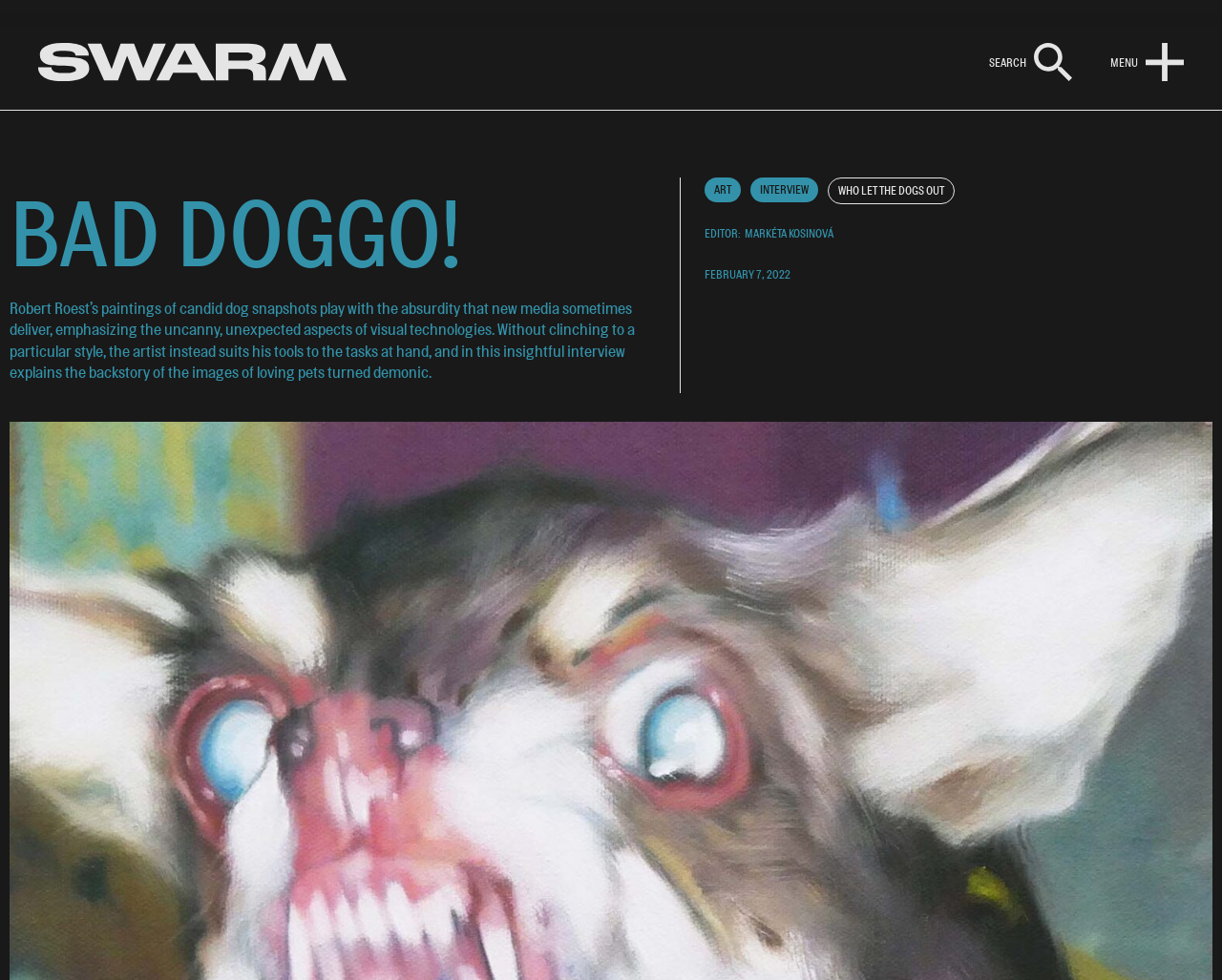Use a single word or phrase to answer the question: 
What is the date of the article?

February 7, 2022